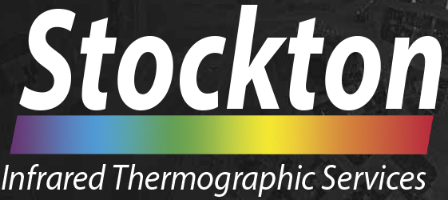Illustrate the scene in the image with a detailed description.

This image features the logo of Stockton Infrared Thermographic Services, Inc., prominently displaying the word "Stockton" in bold, dynamic typography. Below the name, in a slightly smaller and more understated font, the phrase “Infrared Thermographic Services” conveys the company's specialization. The logo is enhanced by a vibrant, horizontal gradient stripe in various colors, symbolizing innovation and technology in their field. The background appears to be dark, which helps the text and colors stand out, creating a strong visual impact that reflects the company's commitment to advanced methodologies and expertise in infrared thermography since 1989.